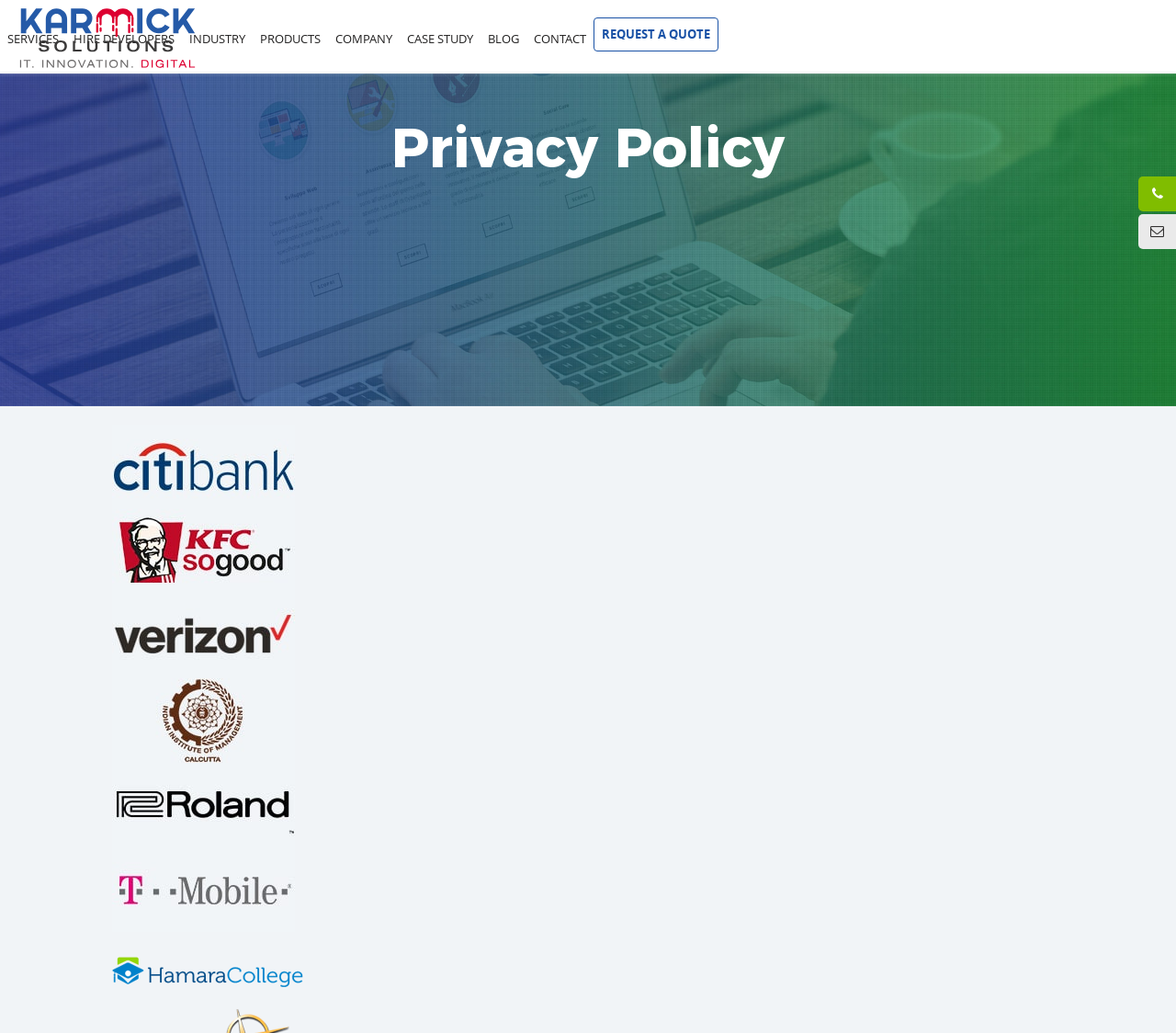Can you find the bounding box coordinates for the element to click on to achieve the instruction: "Go to SERVICES"?

[0.0, 0.006, 0.056, 0.069]